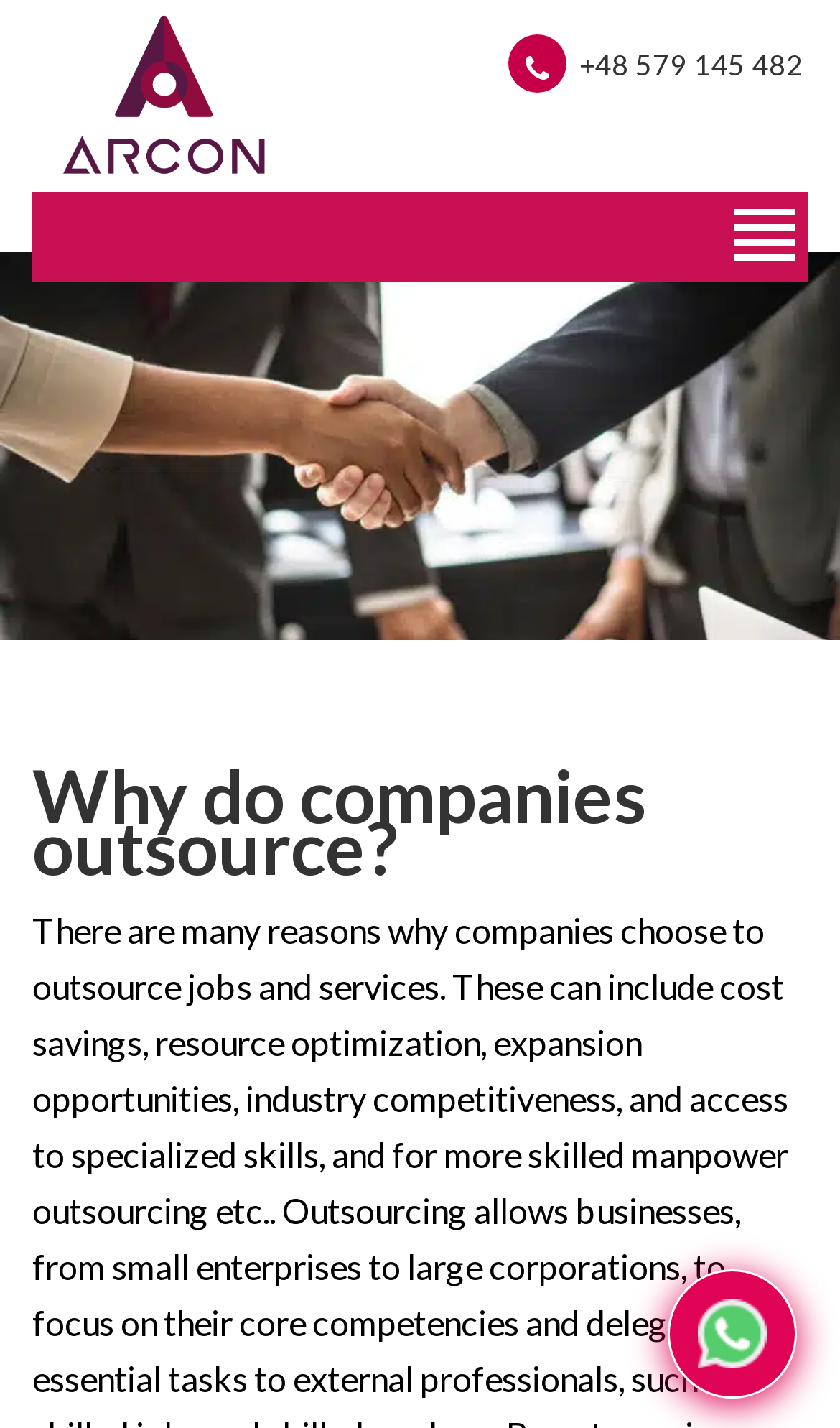Determine the primary headline of the webpage.

Why do companies outsource?